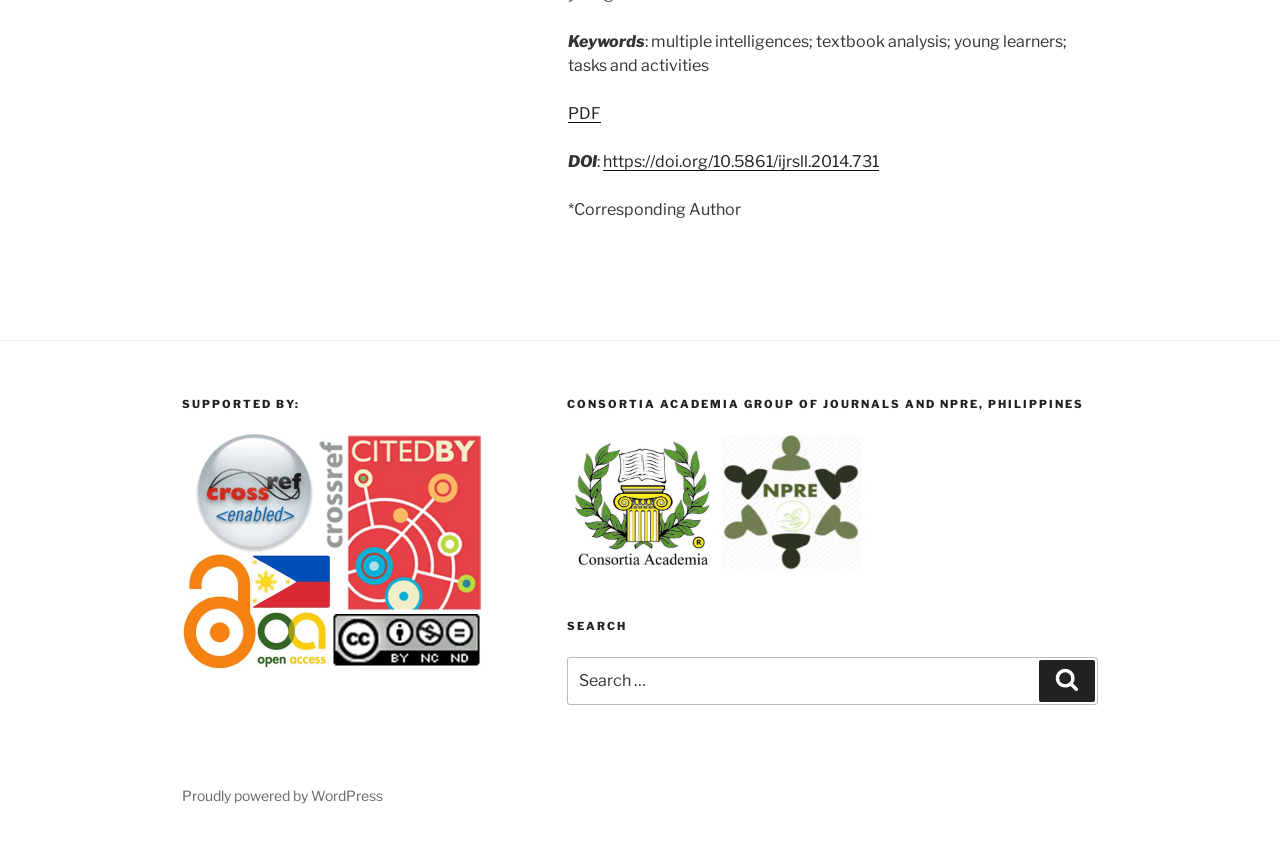What is the purpose of the search box?
Using the image, provide a concise answer in one word or a short phrase.

To search the website